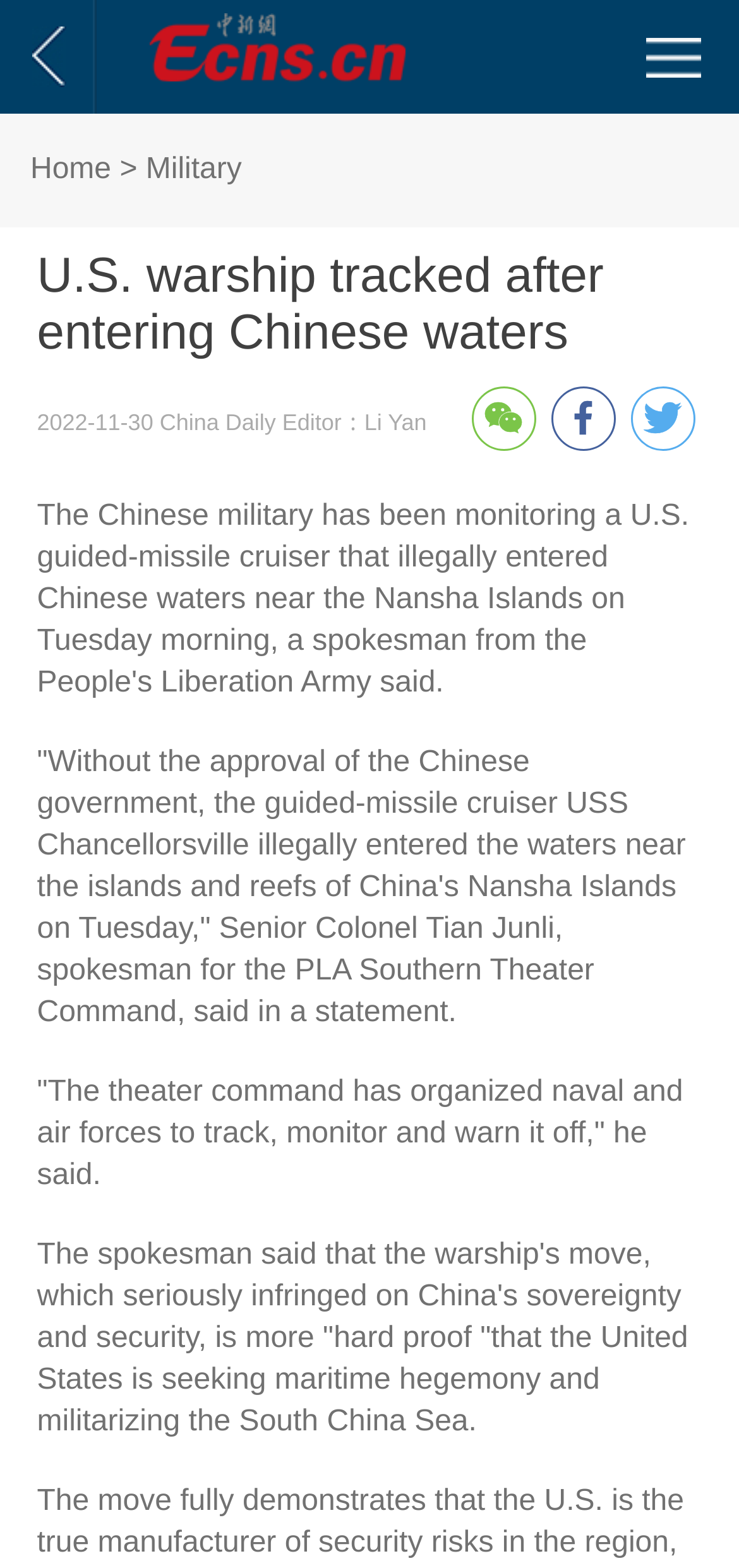Determine the bounding box coordinates for the UI element described. Format the coordinates as (top-left x, top-left y, bottom-right x, bottom-right y) and ensure all values are between 0 and 1. Element description: Home

[0.041, 0.098, 0.15, 0.118]